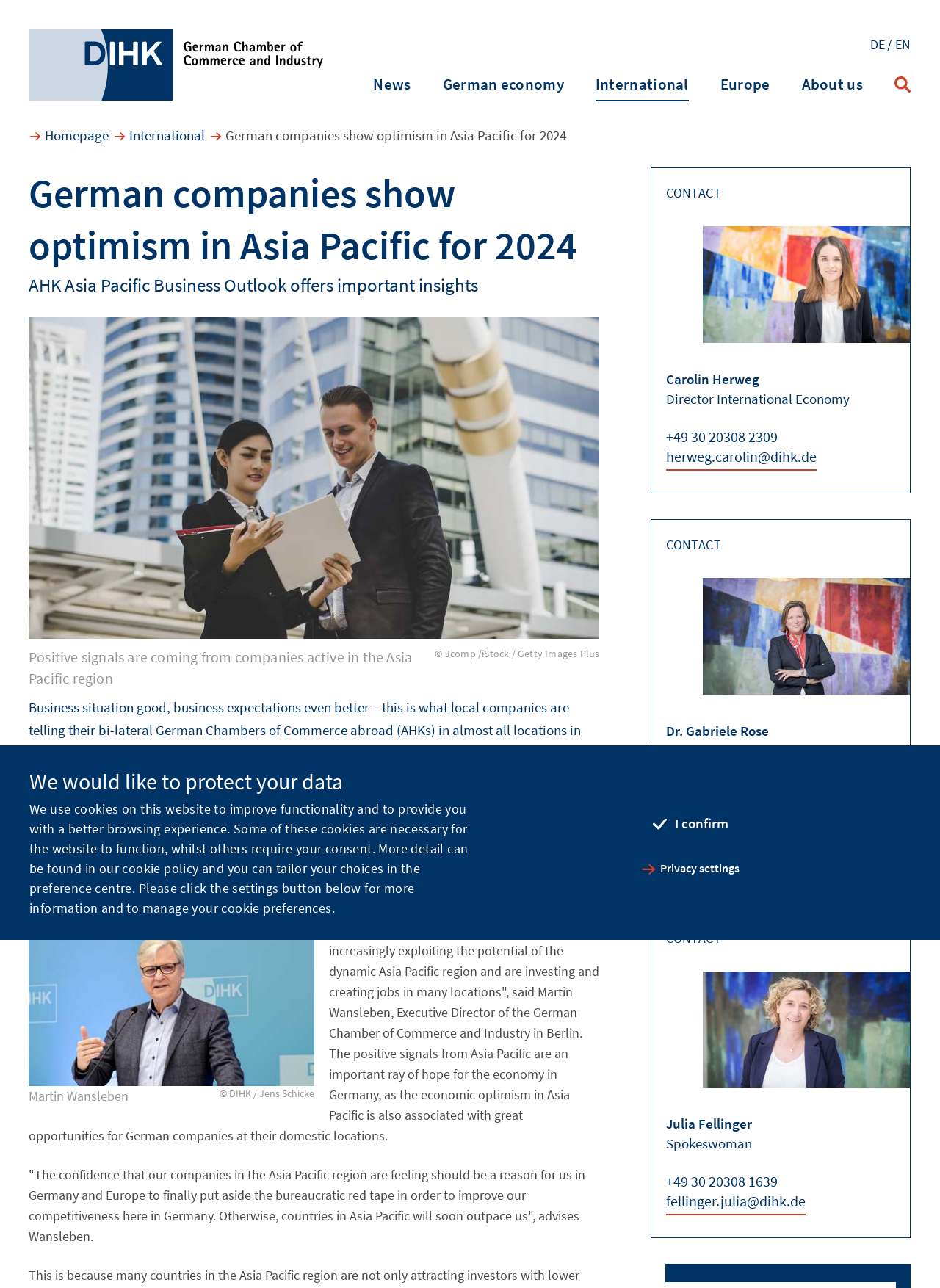Indicate the bounding box coordinates of the clickable region to achieve the following instruction: "Search for a keyword."

[0.03, 0.092, 0.97, 0.137]